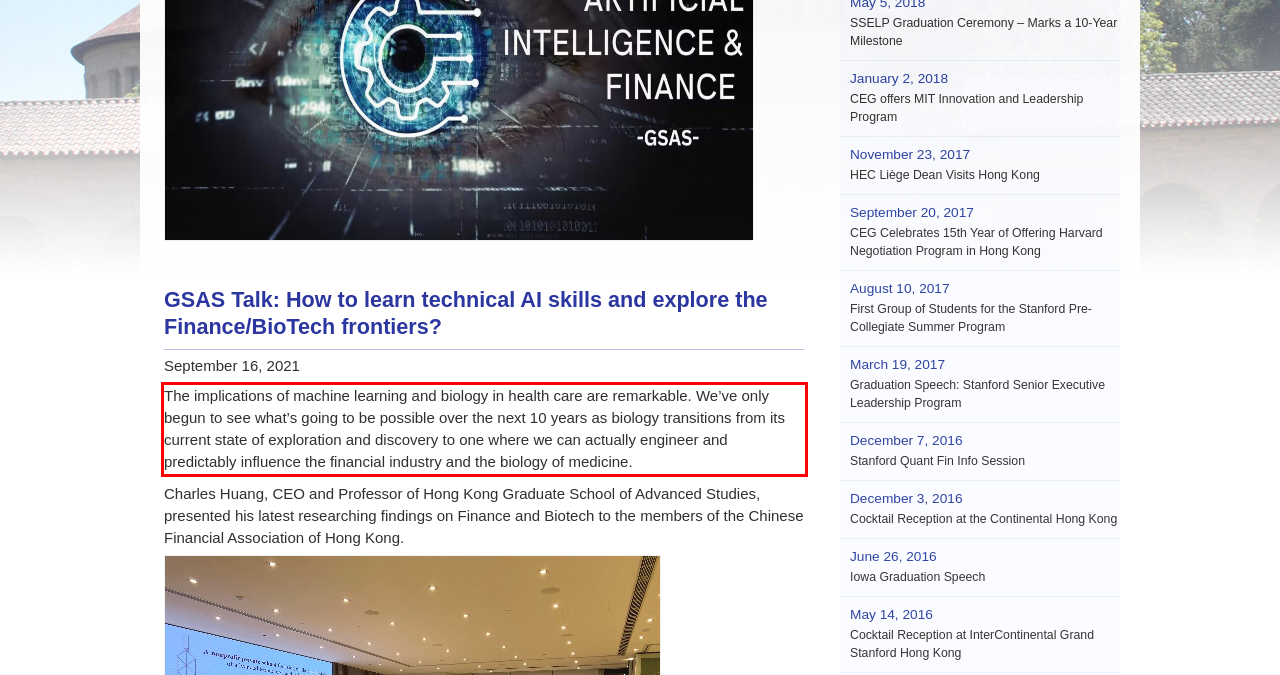Analyze the screenshot of a webpage where a red rectangle is bounding a UI element. Extract and generate the text content within this red bounding box.

The implications of machine learning and biology in health care are remarkable. We’ve only begun to see what’s going to be possible over the next 10 years as biology transitions from its current state of exploration and discovery to one where we can actually engineer and predictably influence the financial industry and the biology of medicine.